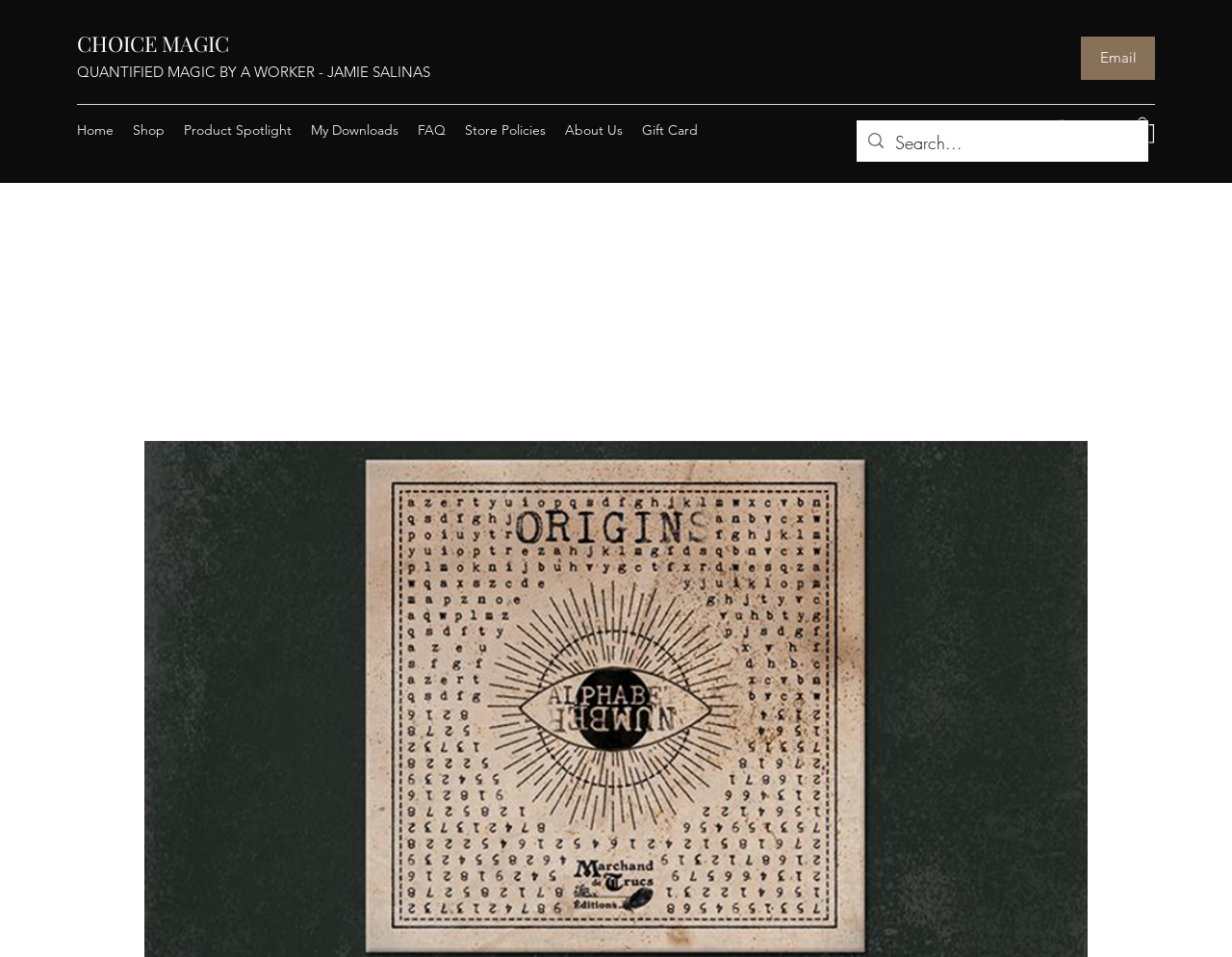Please specify the bounding box coordinates of the clickable section necessary to execute the following command: "Go to Home".

[0.055, 0.121, 0.1, 0.151]